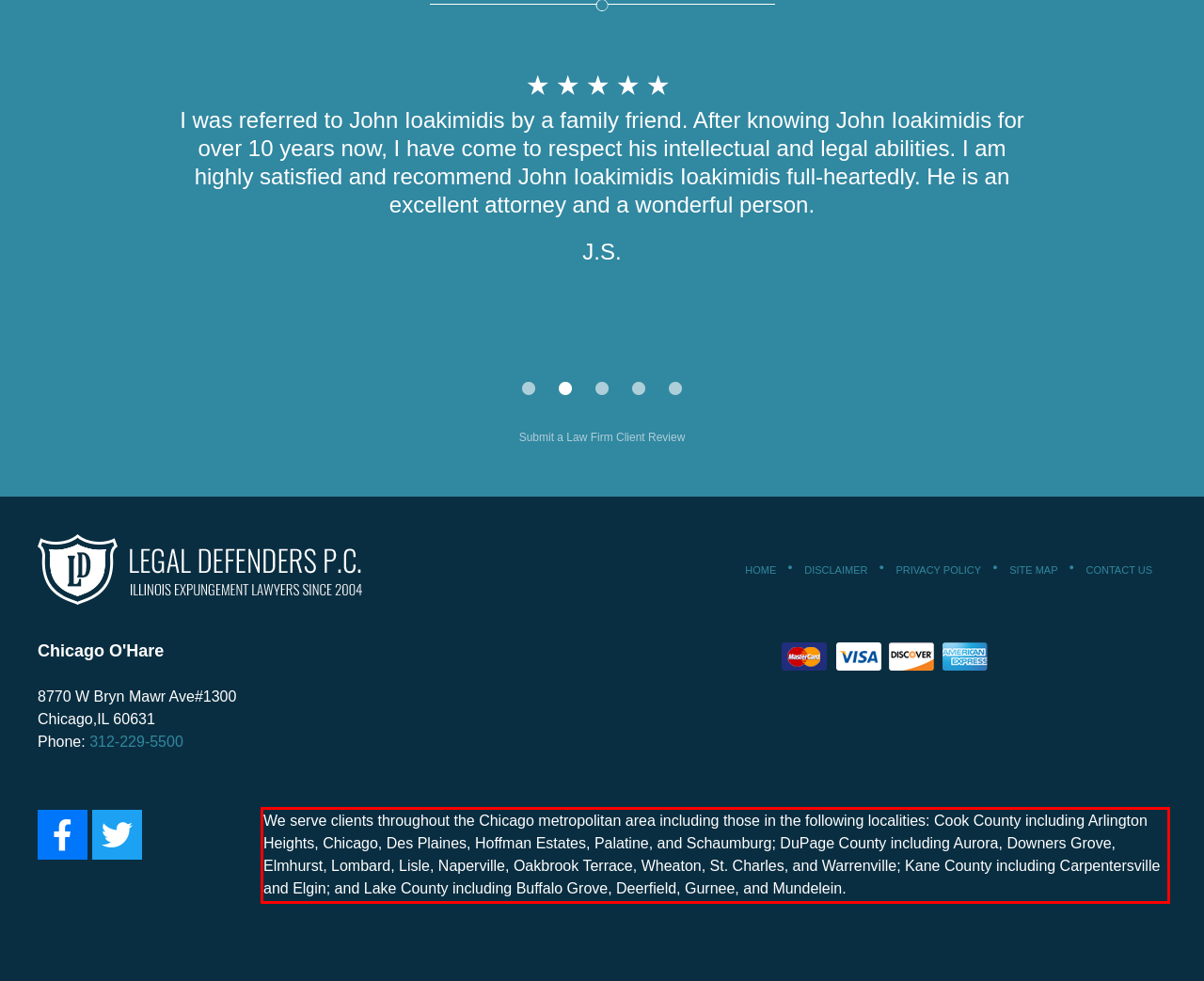Inspect the webpage screenshot that has a red bounding box and use OCR technology to read and display the text inside the red bounding box.

We serve clients throughout the Chicago metropolitan area including those in the following localities: Cook County including Arlington Heights, Chicago, Des Plaines, Hoffman Estates, Palatine, and Schaumburg; DuPage County including Aurora, Downers Grove, Elmhurst, Lombard, Lisle, Naperville, Oakbrook Terrace, Wheaton, St. Charles, and Warrenville; Kane County including Carpentersville and Elgin; and Lake County including Buffalo Grove, Deerfield, Gurnee, and Mundelein.